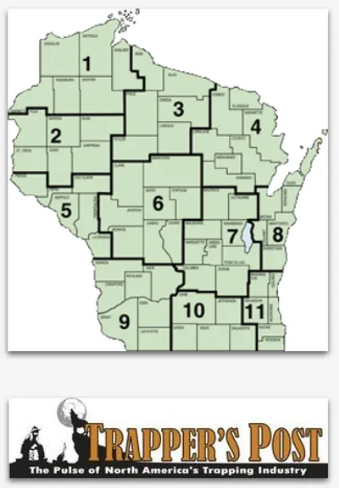What are the bold black lines used for?
Please interpret the details in the image and answer the question thoroughly.

The bold black lines are used to delineate the different sections within the state, making it easy to identify the various numbered regions or trapping districts/zones on the map.